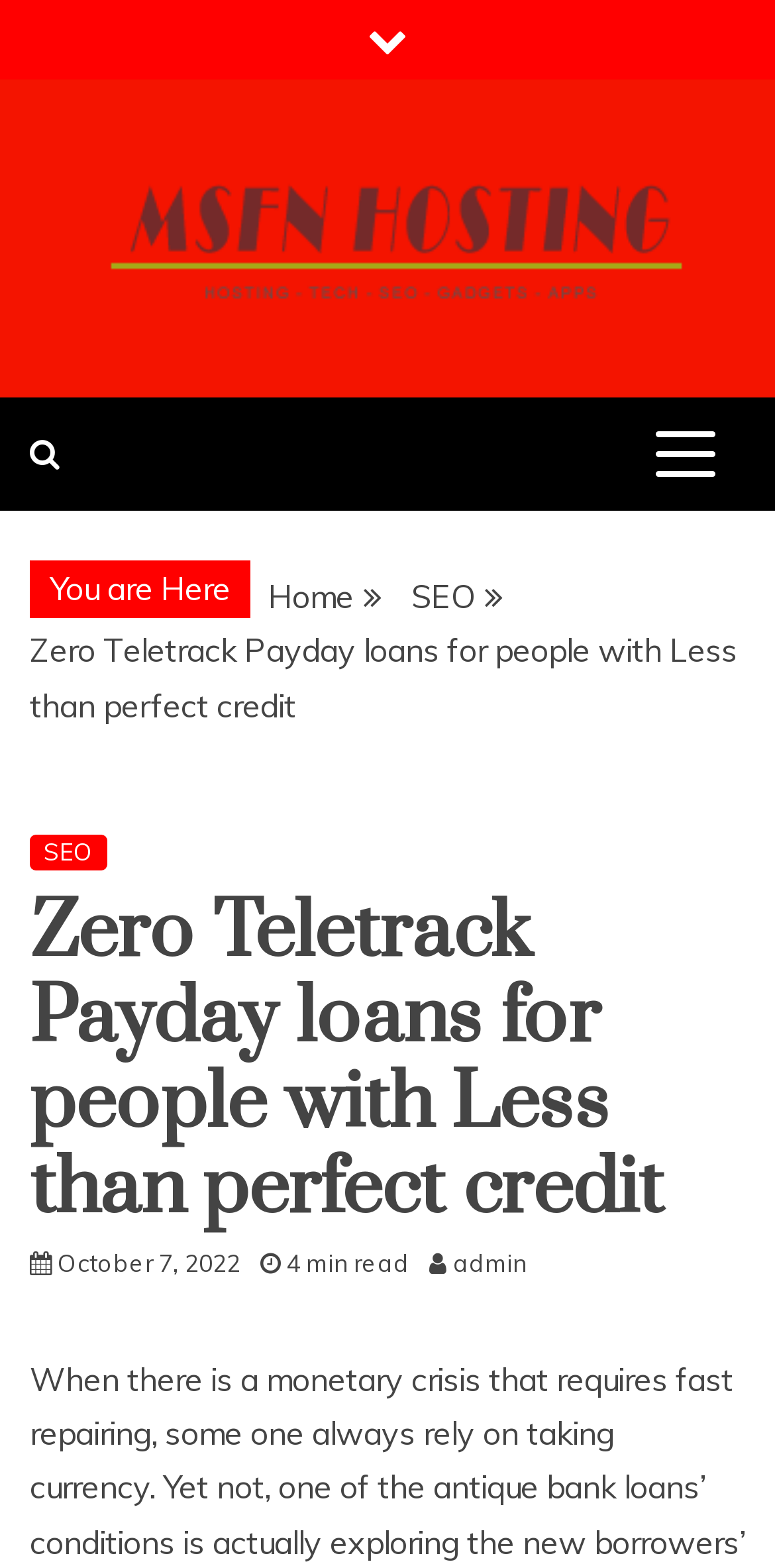Who is the author of the article?
Answer the question with a single word or phrase, referring to the image.

admin